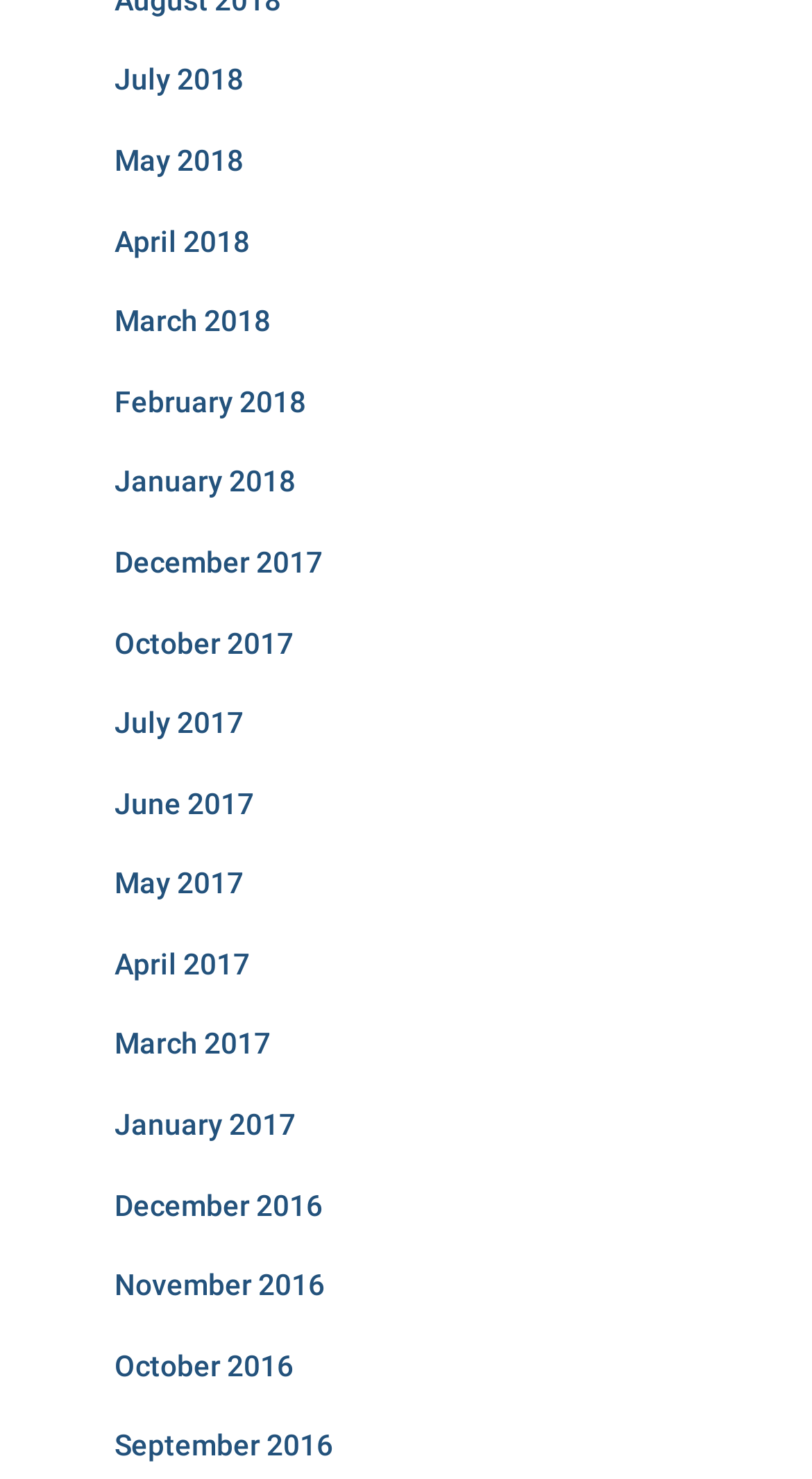Identify the bounding box coordinates of the clickable region required to complete the instruction: "view January 2017". The coordinates should be given as four float numbers within the range of 0 and 1, i.e., [left, top, right, bottom].

[0.141, 0.749, 0.364, 0.772]